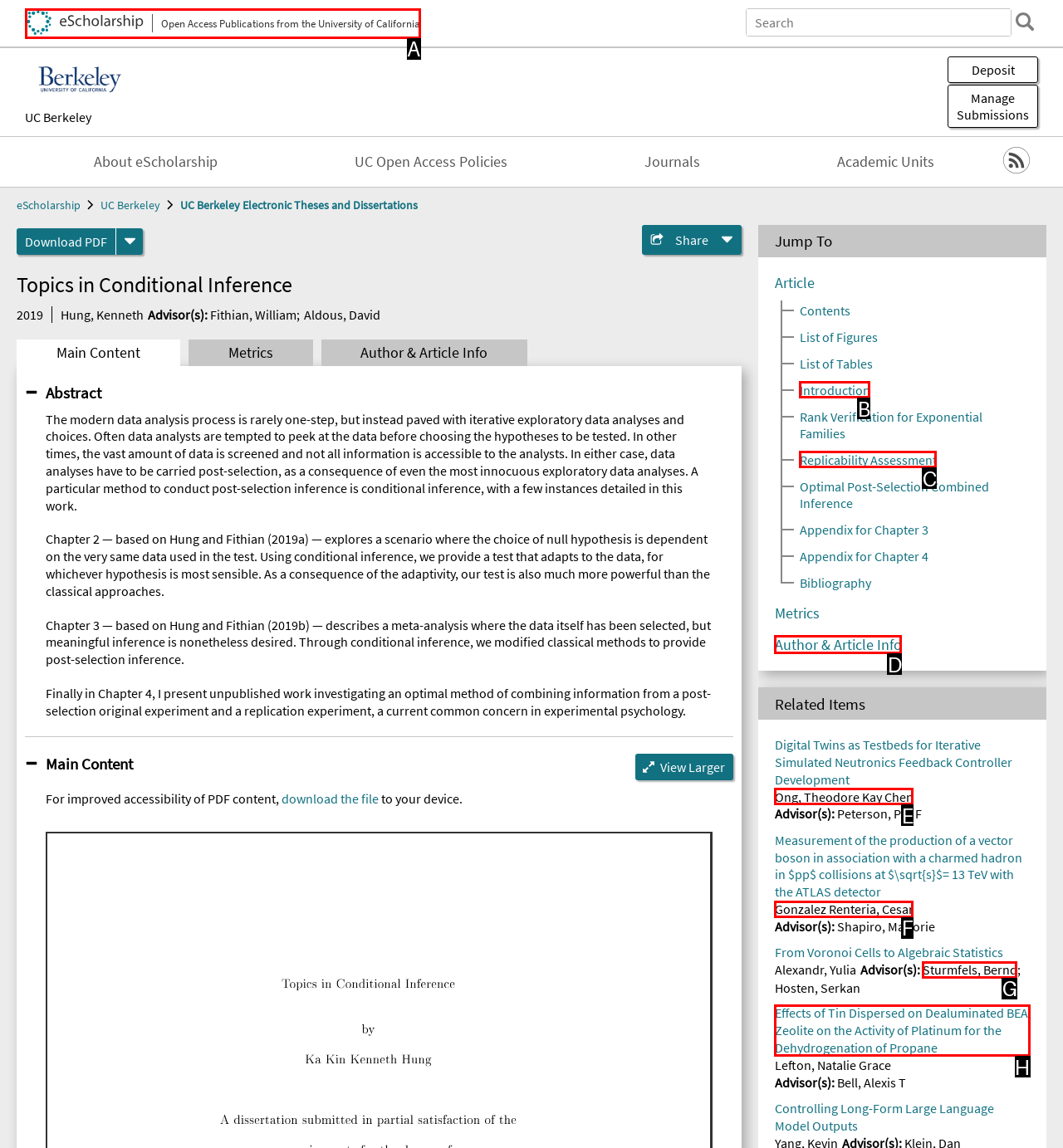Using the description: Author & Article Info, find the corresponding HTML element. Provide the letter of the matching option directly.

D